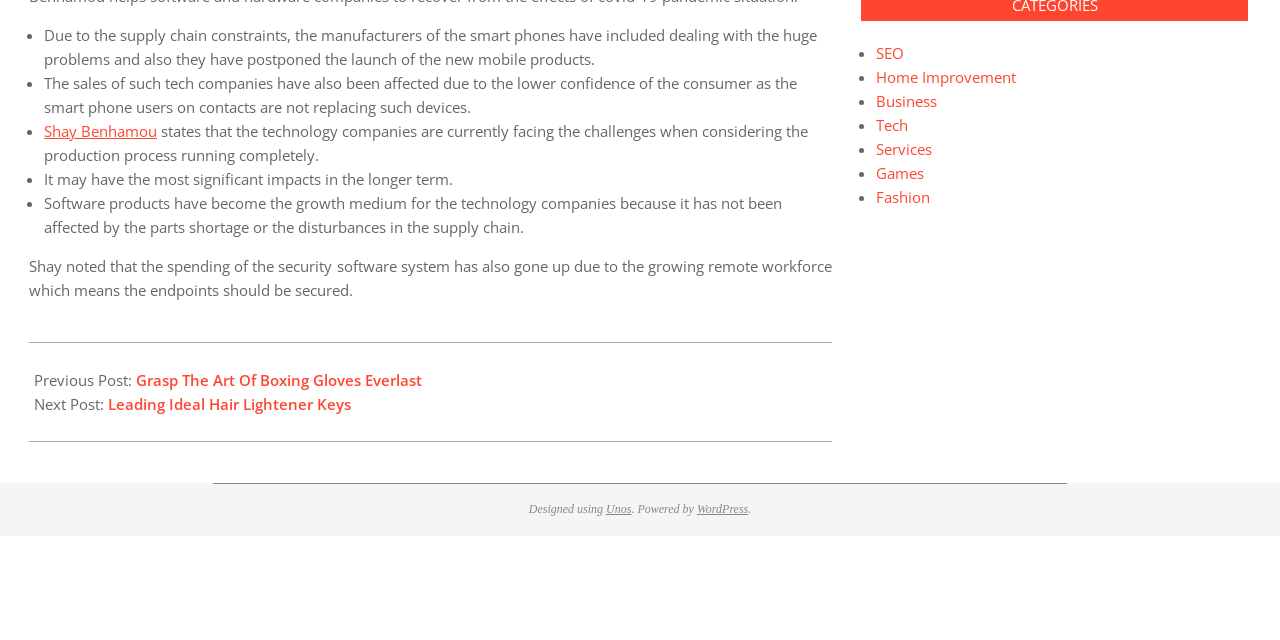Using the provided description Shay Benhamou, find the bounding box coordinates for the UI element. Provide the coordinates in (top-left x, top-left y, bottom-right x, bottom-right y) format, ensuring all values are between 0 and 1.

[0.034, 0.189, 0.123, 0.22]